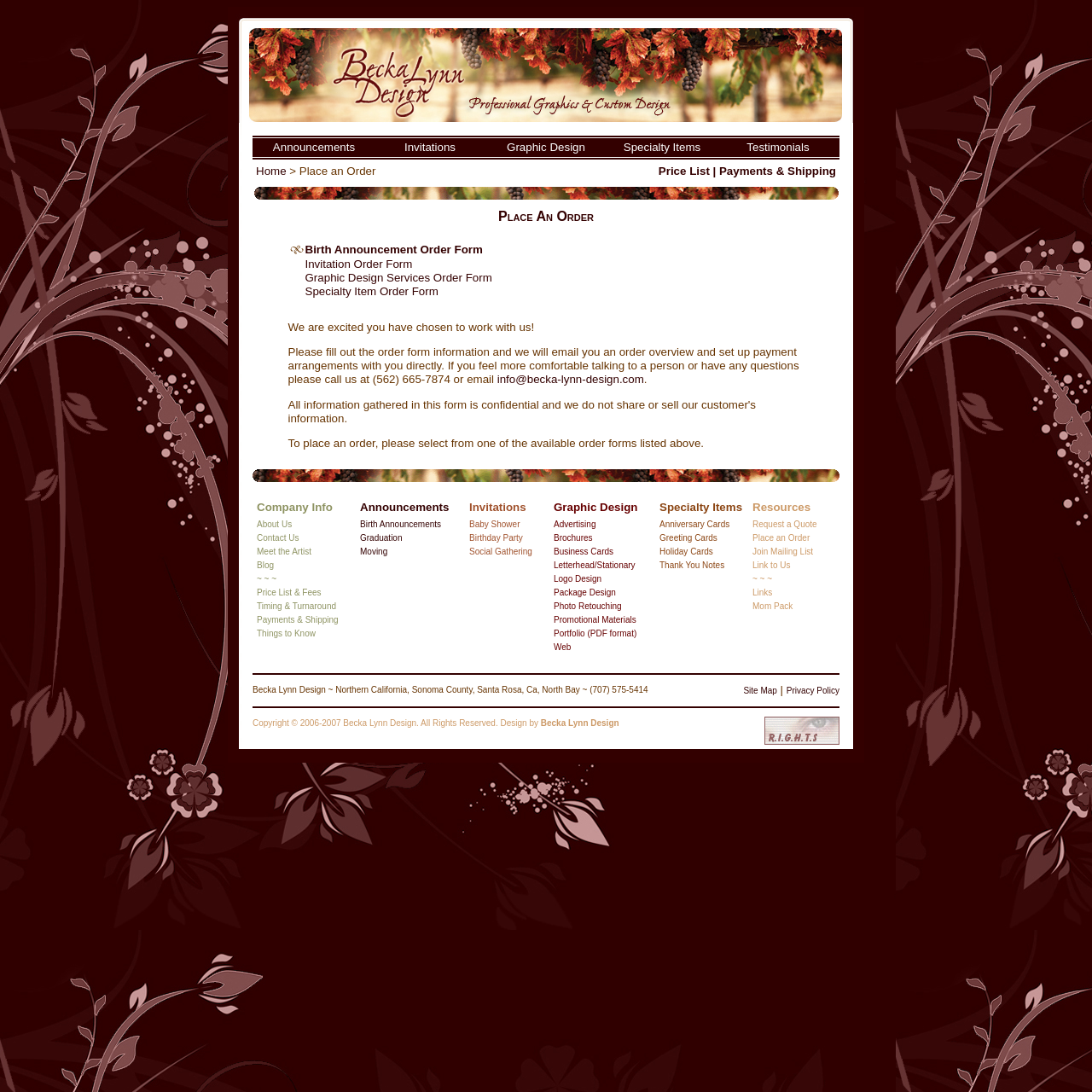What types of order forms are available?
Please provide a comprehensive answer based on the contents of the image.

Becka Lynn Design offers various types of order forms, including Birth Announcement Order Form, Invitation Order Form, Graphic Design Services Order Form, and Specialty Item Order Form, as listed in the webpage.